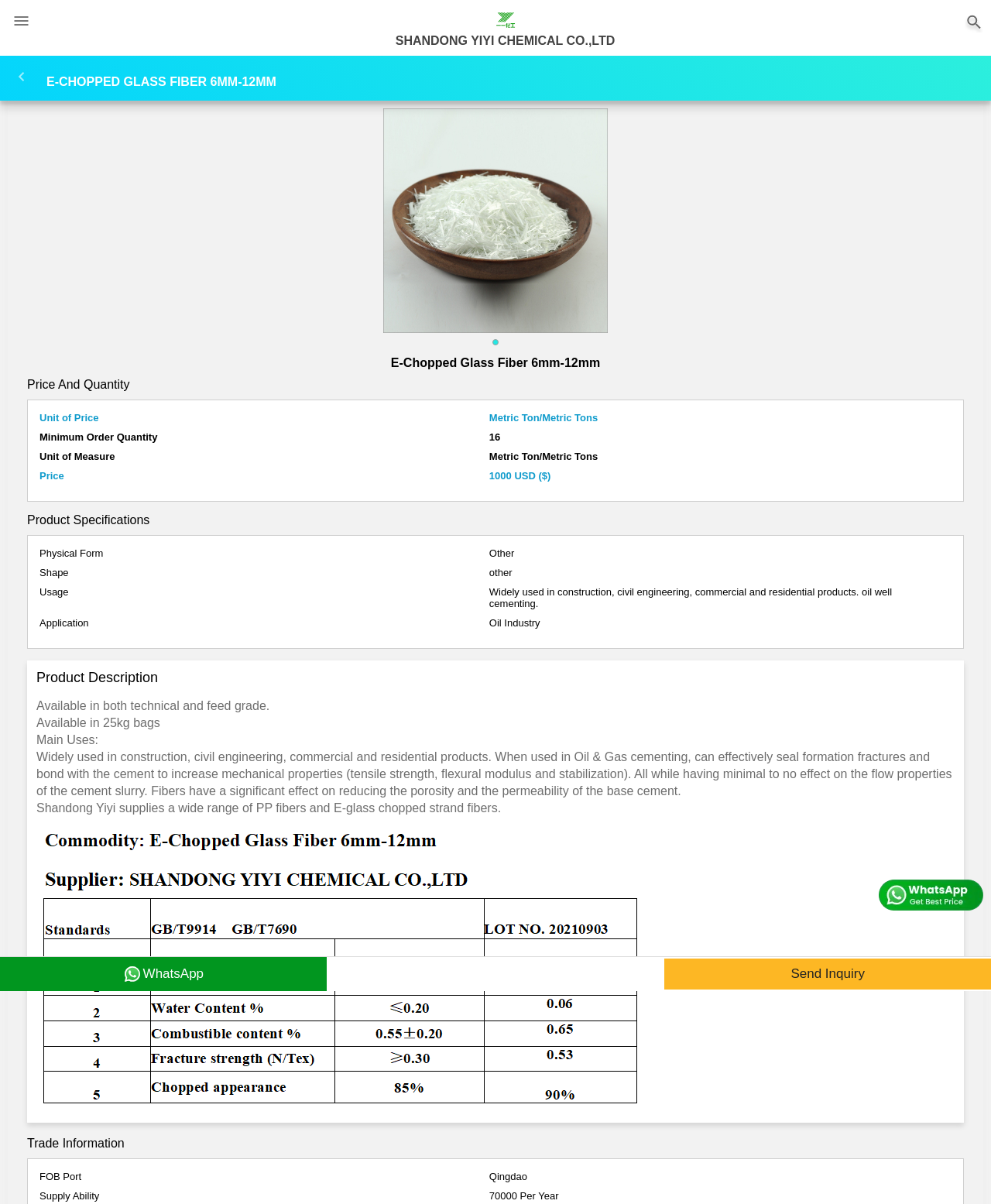What is the supply ability per year?
Give a detailed explanation using the information visible in the image.

I found the answer by looking at the 'Trade Information' section, which is located at the bottom of the webpage. The text '70000 Per Year' is listed as the supply ability per year.